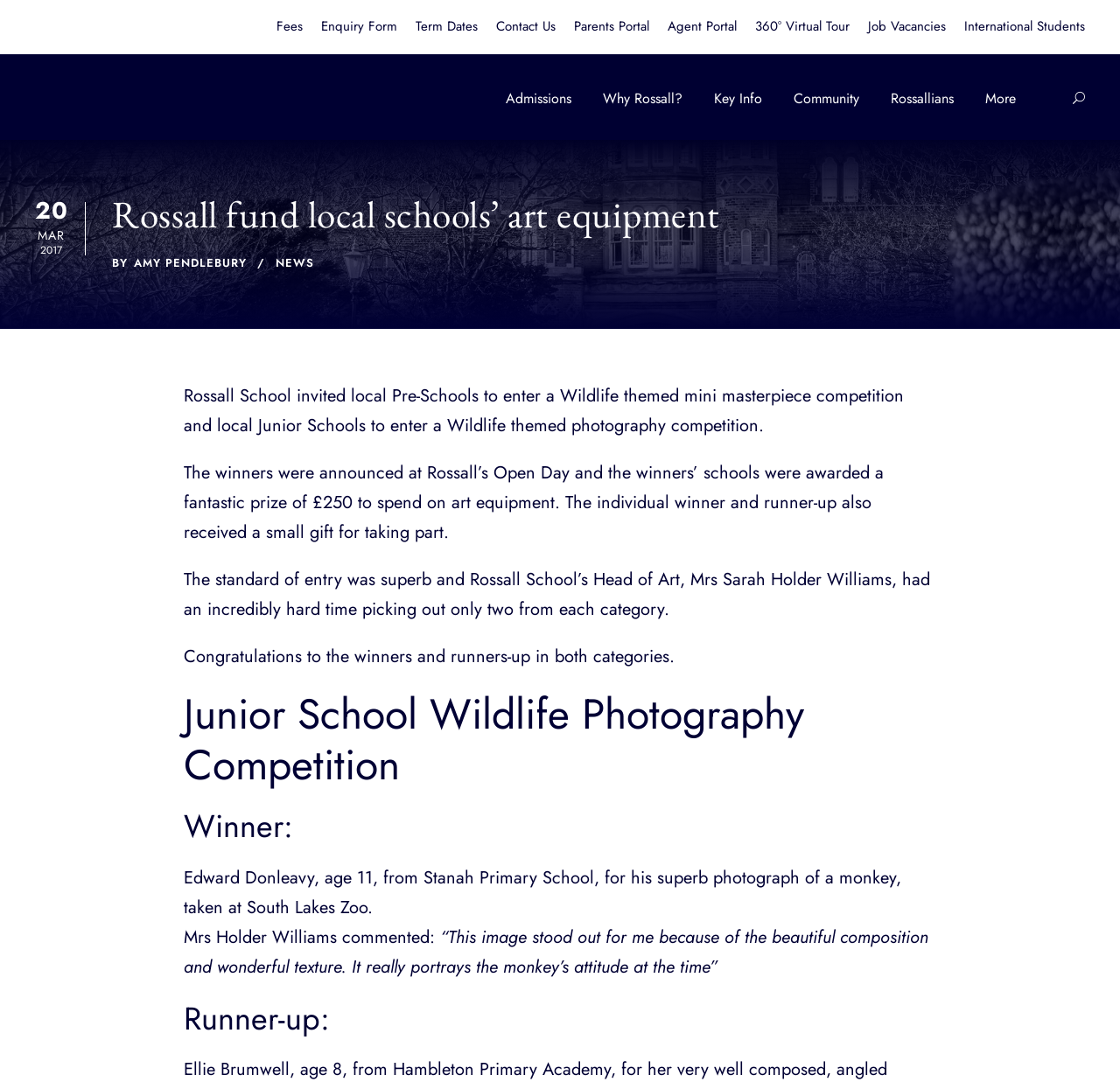Identify the bounding box coordinates of the part that should be clicked to carry out this instruction: "Click on Fees".

[0.247, 0.015, 0.27, 0.047]